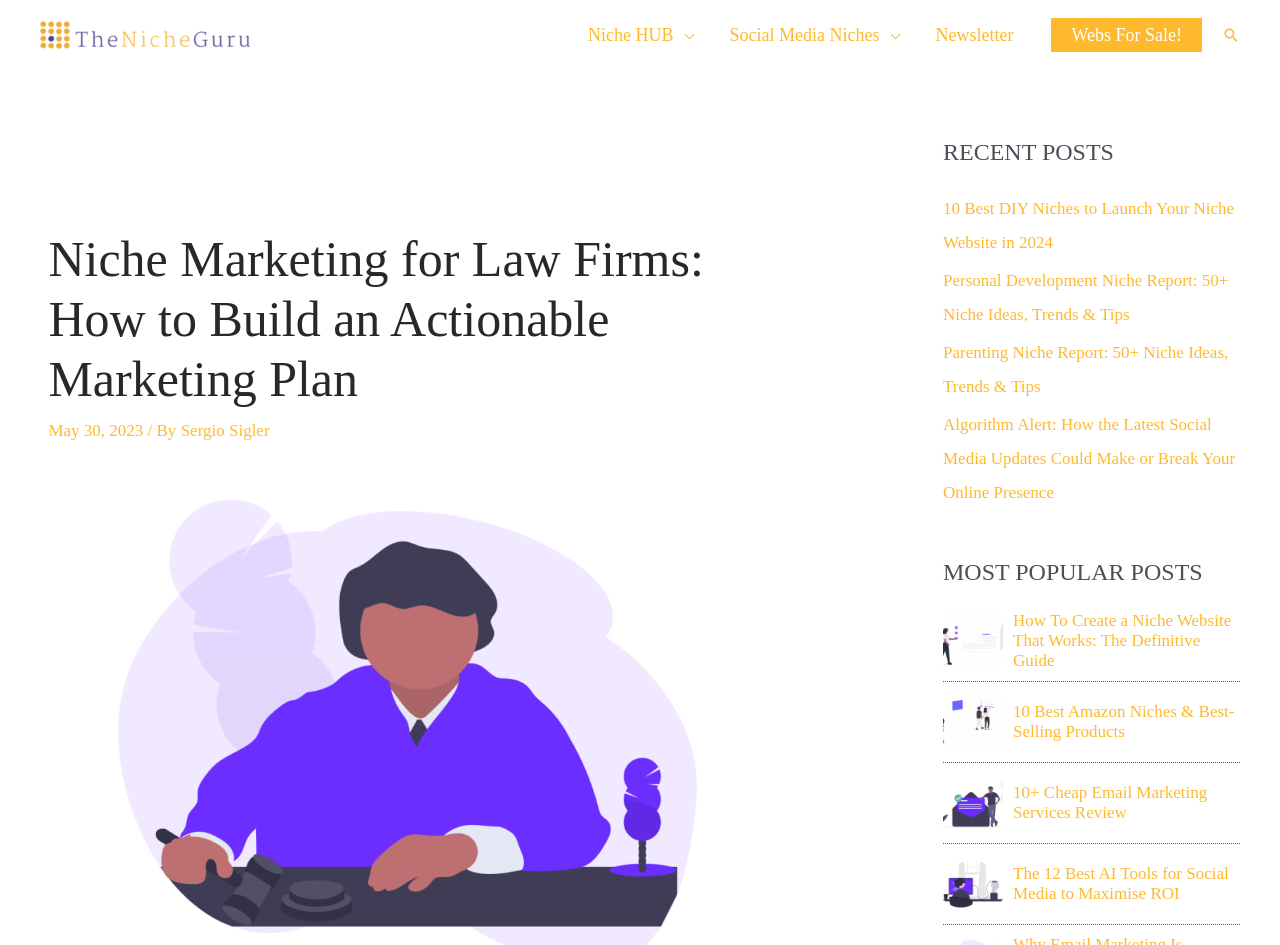Mark the bounding box of the element that matches the following description: "alt="Logo The Niche Guru"".

[0.031, 0.025, 0.195, 0.045]